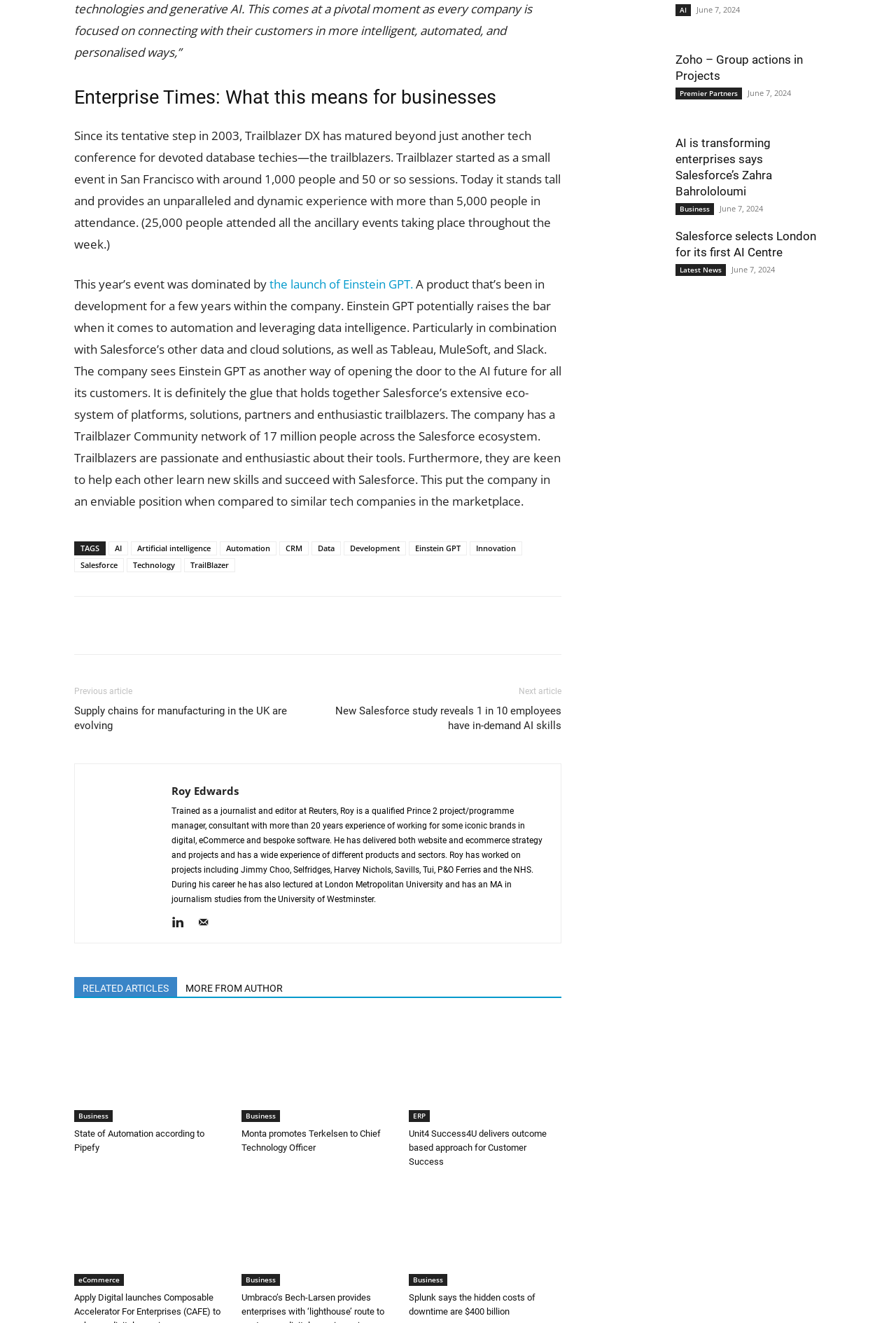What is the name of the event mentioned in the article?
Look at the screenshot and give a one-word or phrase answer.

Trailblazer DX